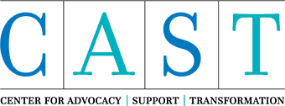Look at the image and give a detailed response to the following question: What is the full name of the organization below the acronym?

Below the acronym 'CAST', the full name of the organization is presented, emphasizing its mission to advocate for and support community members.